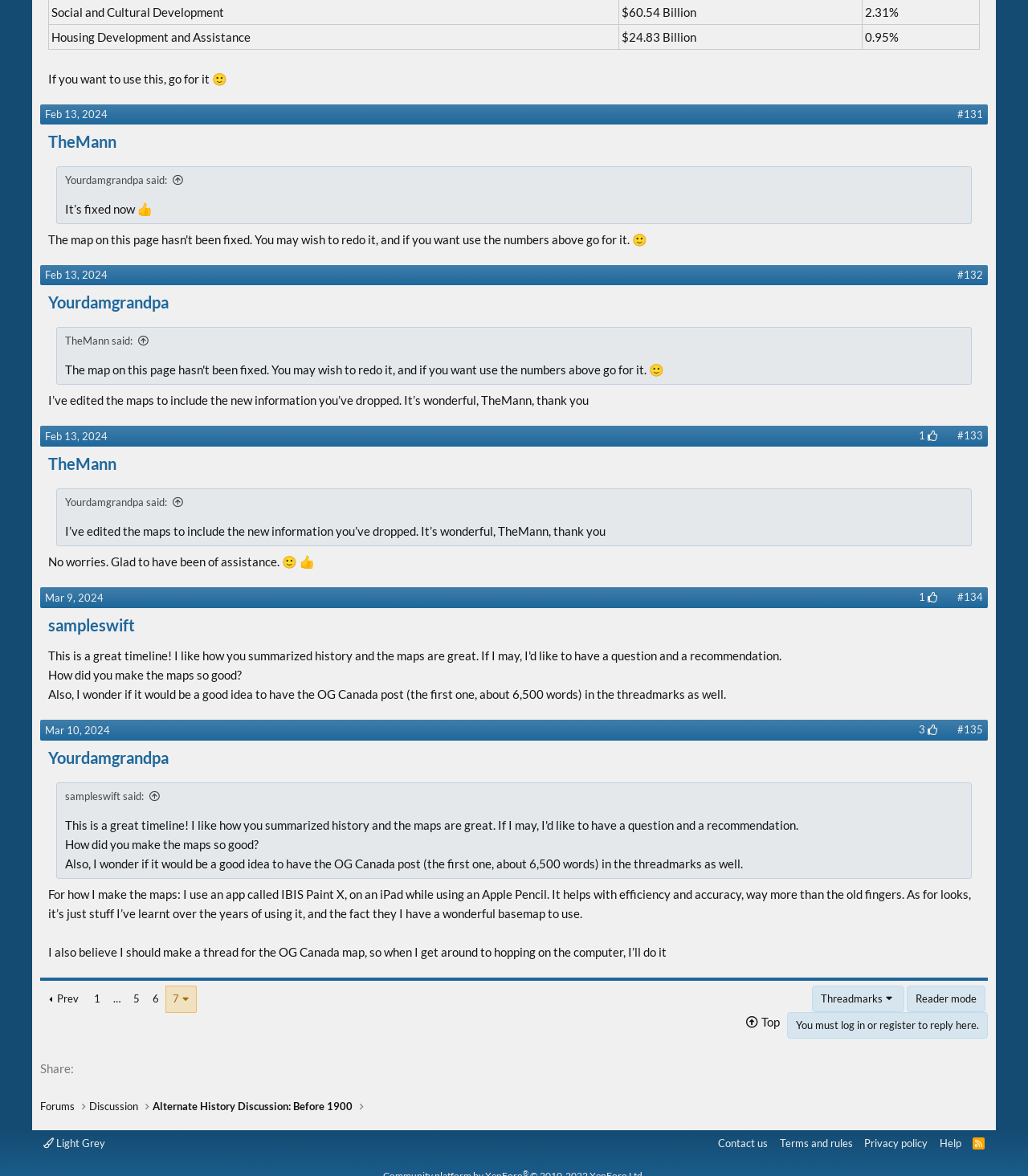Please find the bounding box coordinates of the element's region to be clicked to carry out this instruction: "View HTML".

None